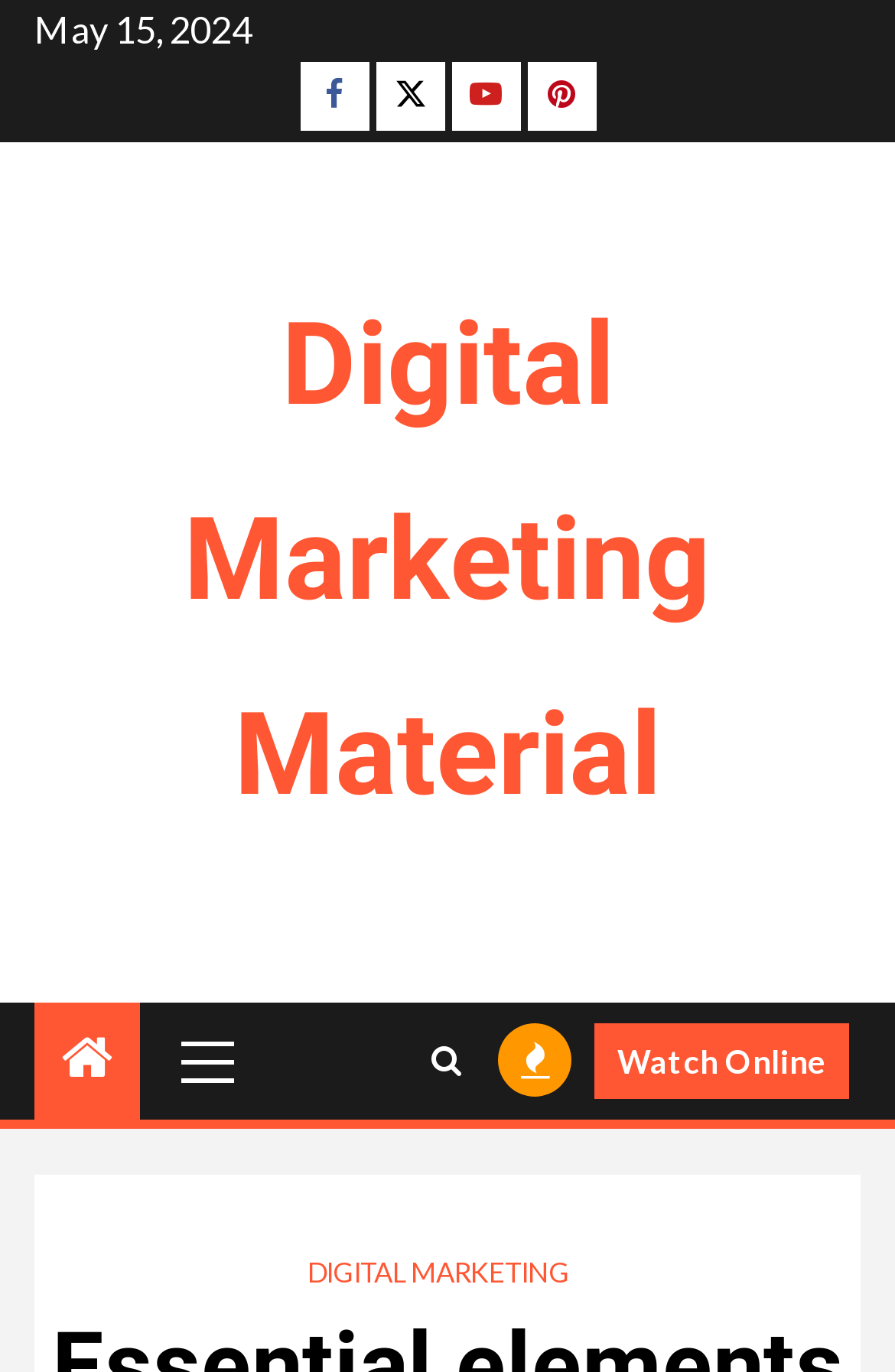Please specify the bounding box coordinates of the clickable section necessary to execute the following command: "Open Primary Menu".

[0.182, 0.731, 0.285, 0.814]